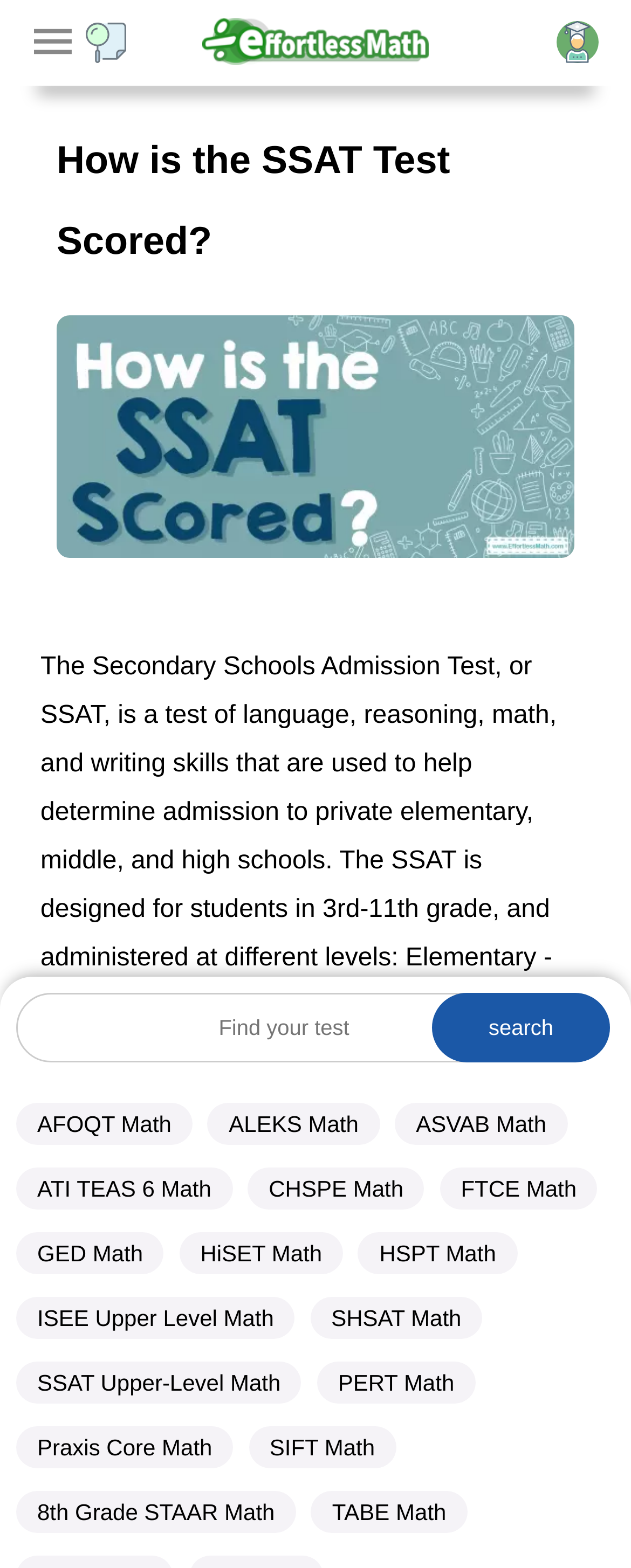Answer the following query with a single word or phrase:
What is the purpose of the SSAT test?

Admission to private schools